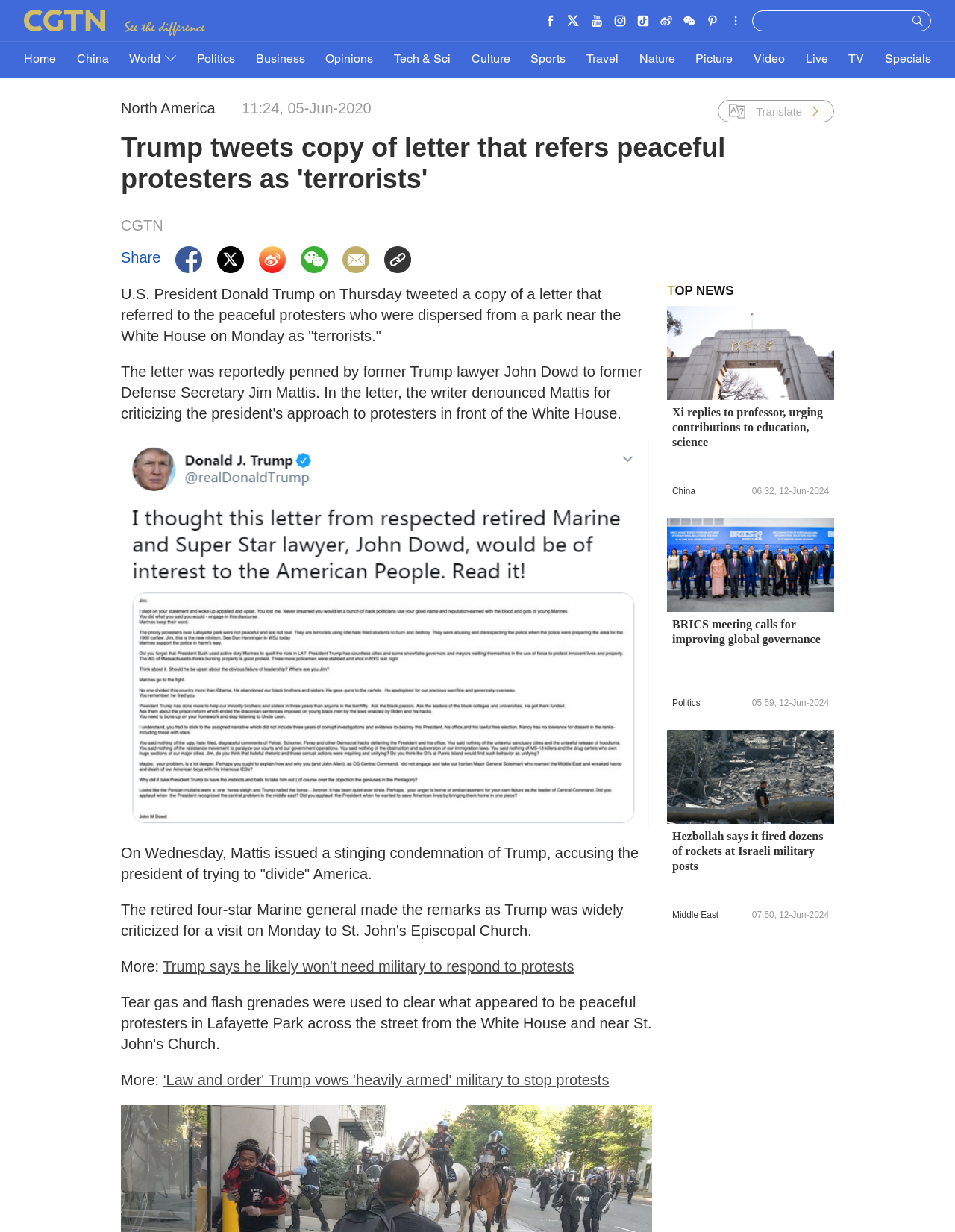Determine the bounding box coordinates of the target area to click to execute the following instruction: "Click on the 'Politics' link."

[0.206, 0.034, 0.246, 0.063]